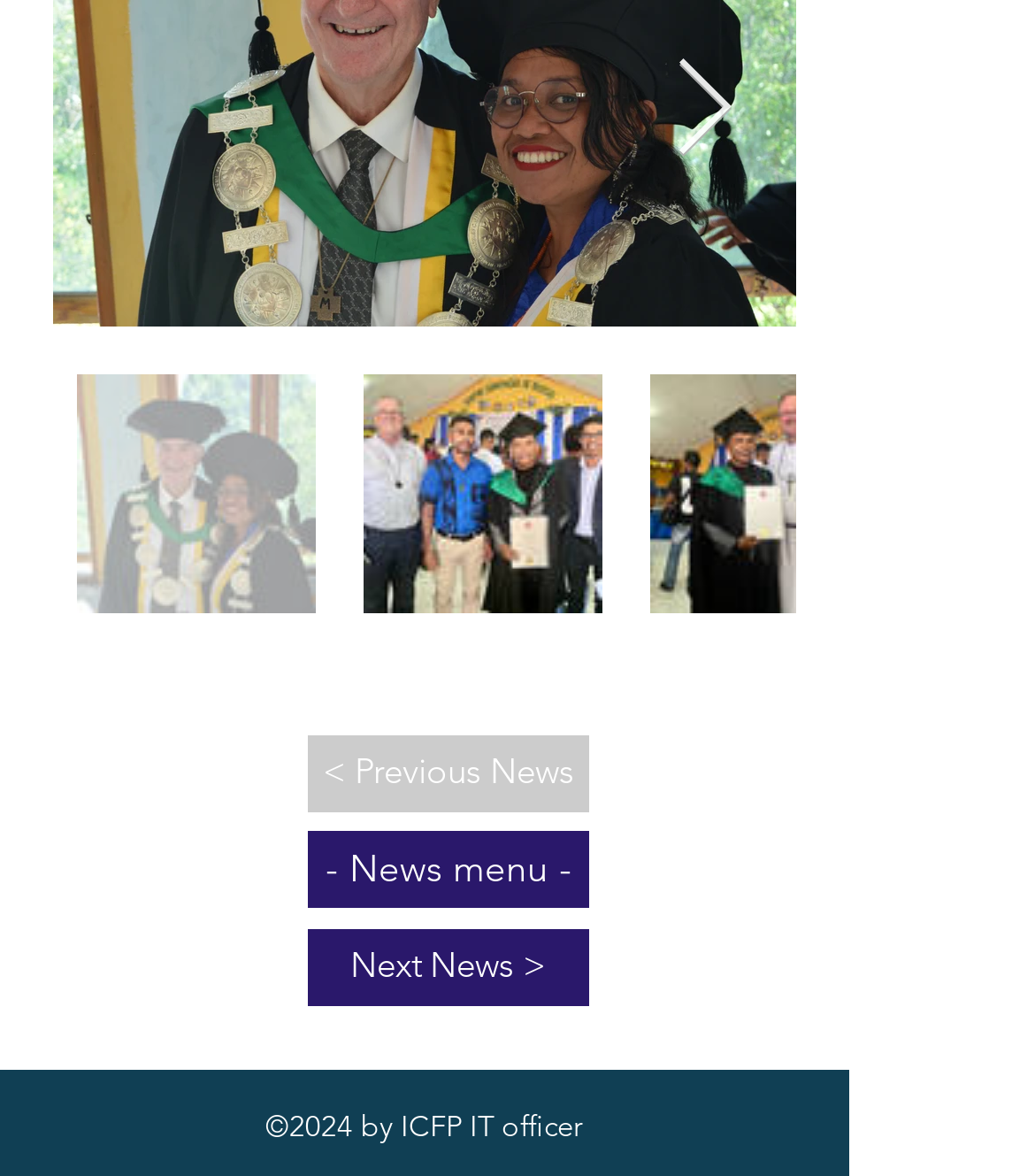What is the purpose of the 'News menu' link?
Using the visual information, answer the question in a single word or phrase.

To access news menu